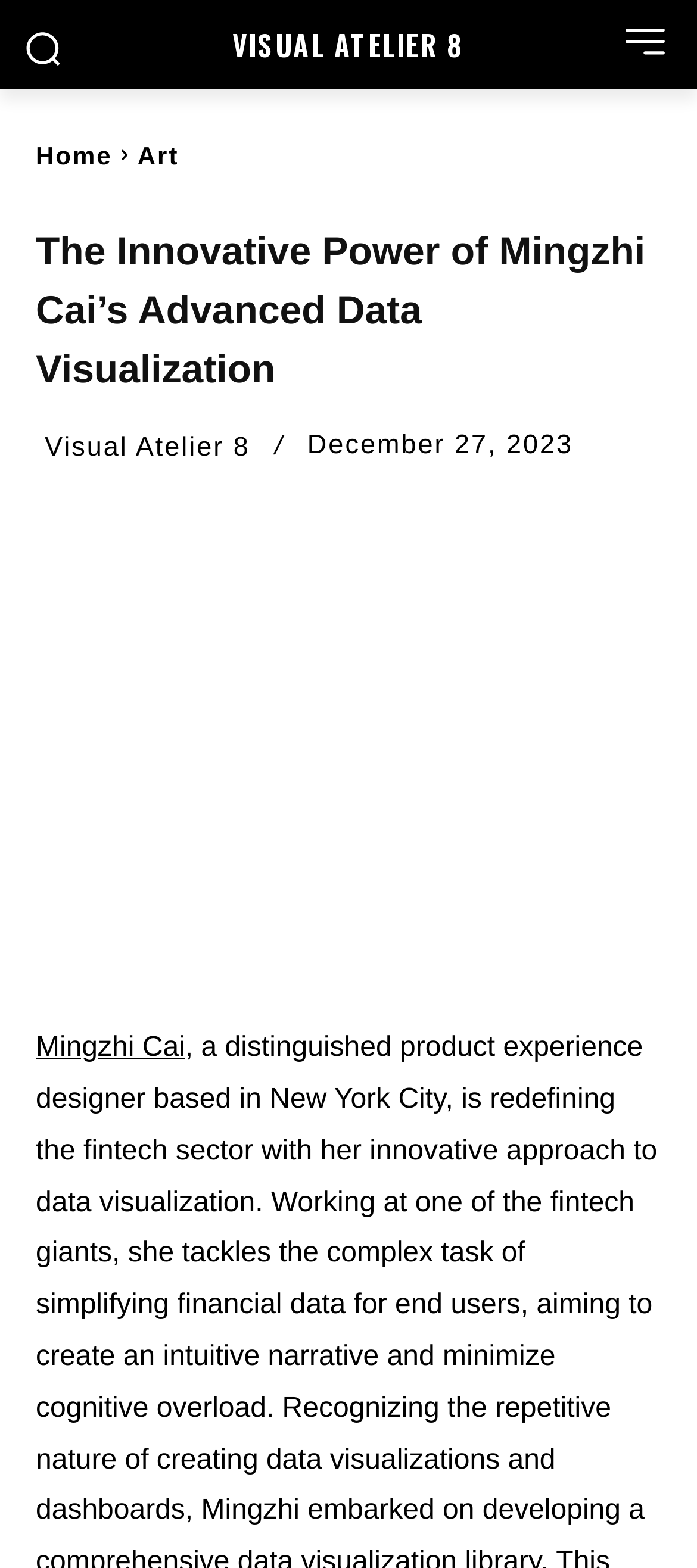How many social media links are available on this page?
Respond with a short answer, either a single word or a phrase, based on the image.

3